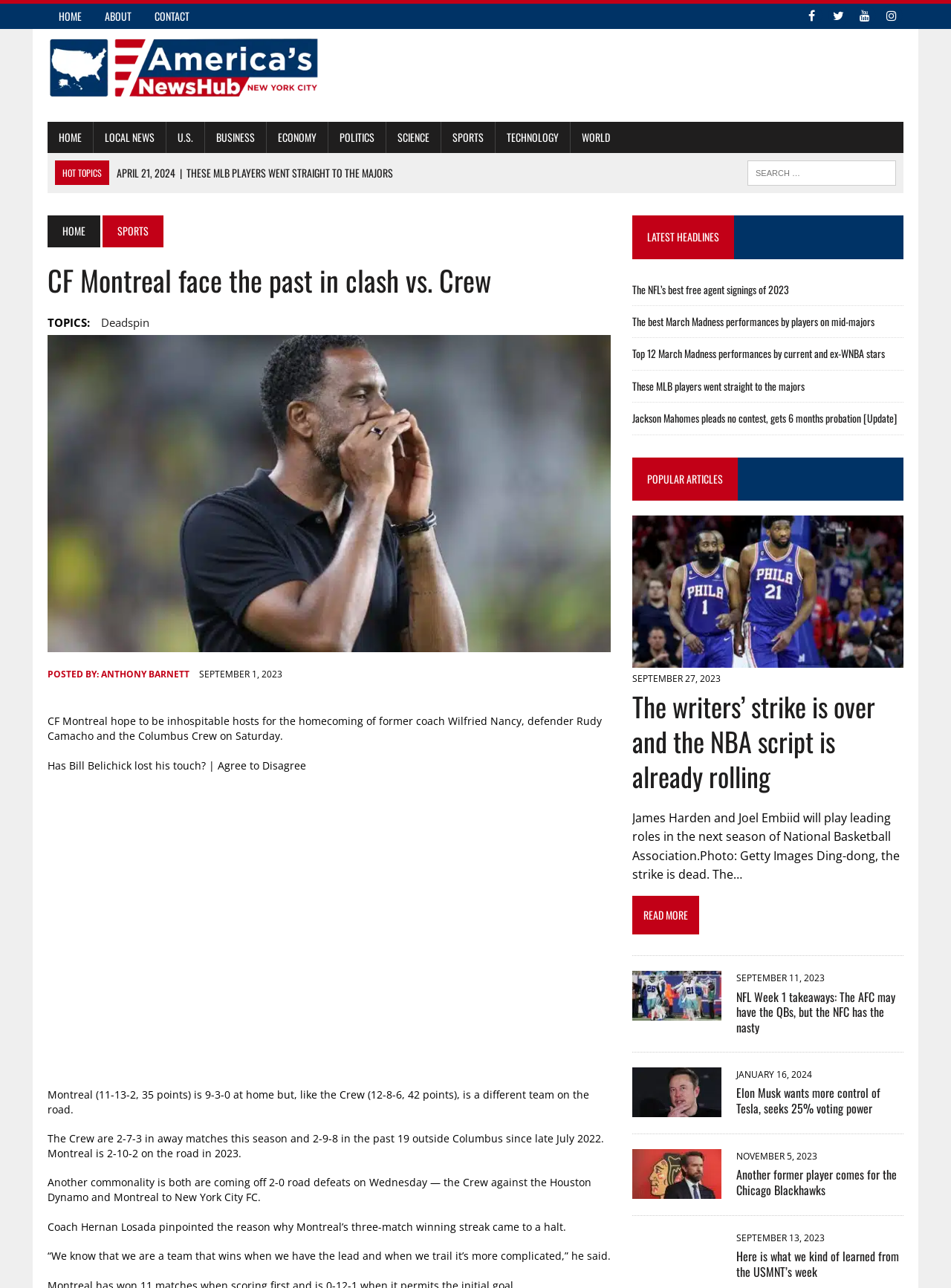Specify the bounding box coordinates of the area to click in order to follow the given instruction: "Click on the 'SPORTS' link."

[0.108, 0.167, 0.172, 0.192]